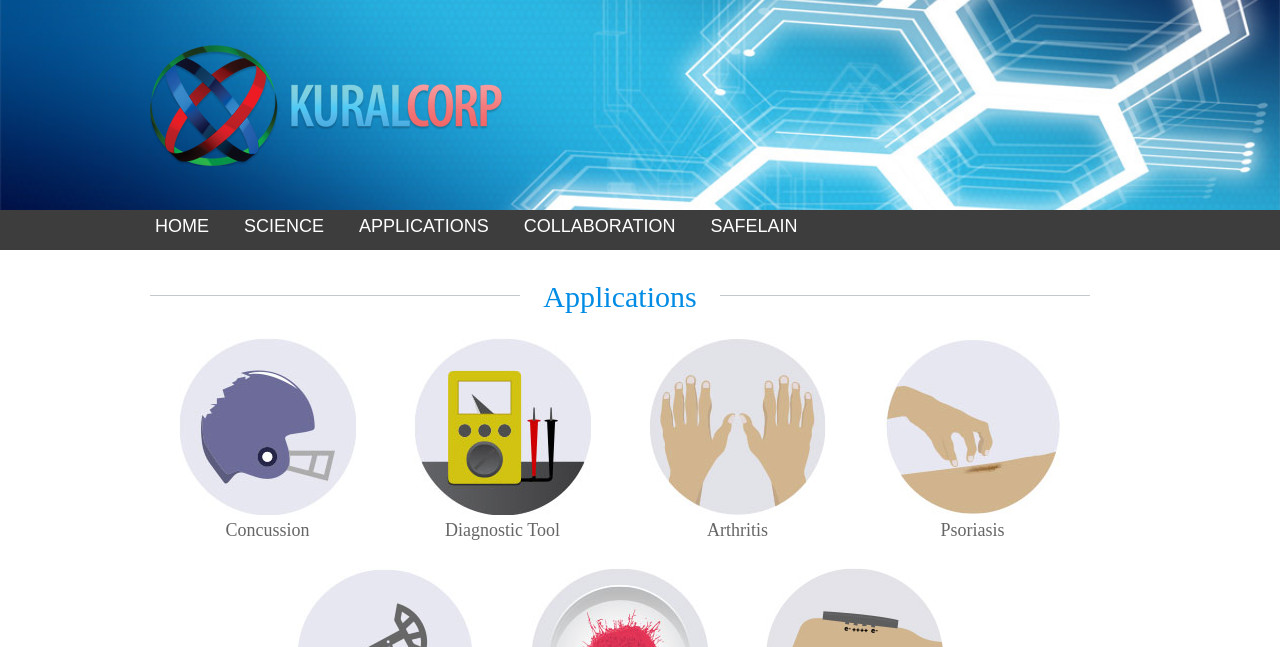Provide the bounding box coordinates of the UI element that matches the description: "Kural Corp".

[0.117, 0.0, 0.392, 0.325]